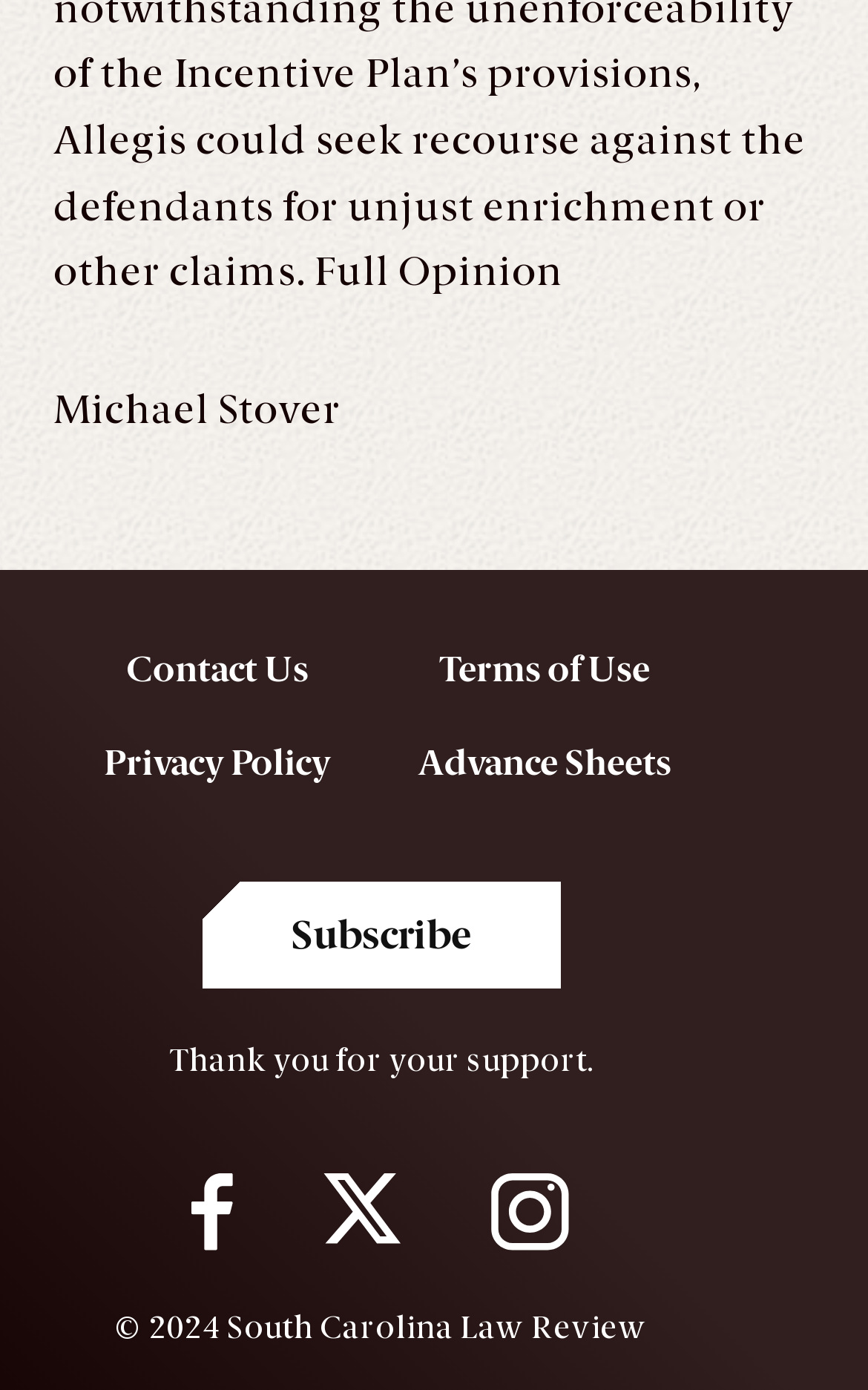Please identify the bounding box coordinates of where to click in order to follow the instruction: "View the Advance Sheets".

[0.481, 0.516, 0.773, 0.584]